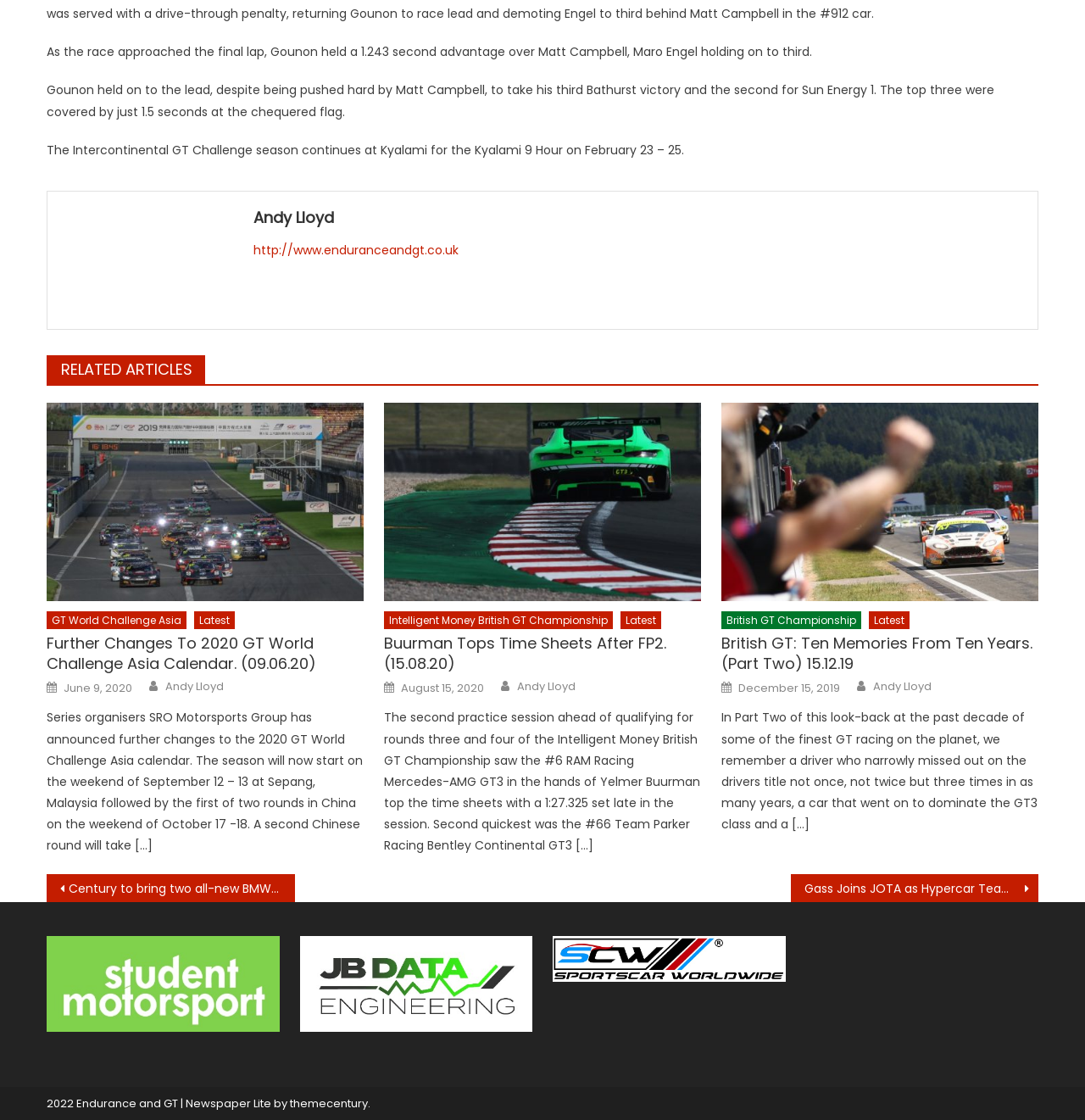Answer the question below using just one word or a short phrase: 
What is the topic of the article at the top of the page?

Bathurst victory